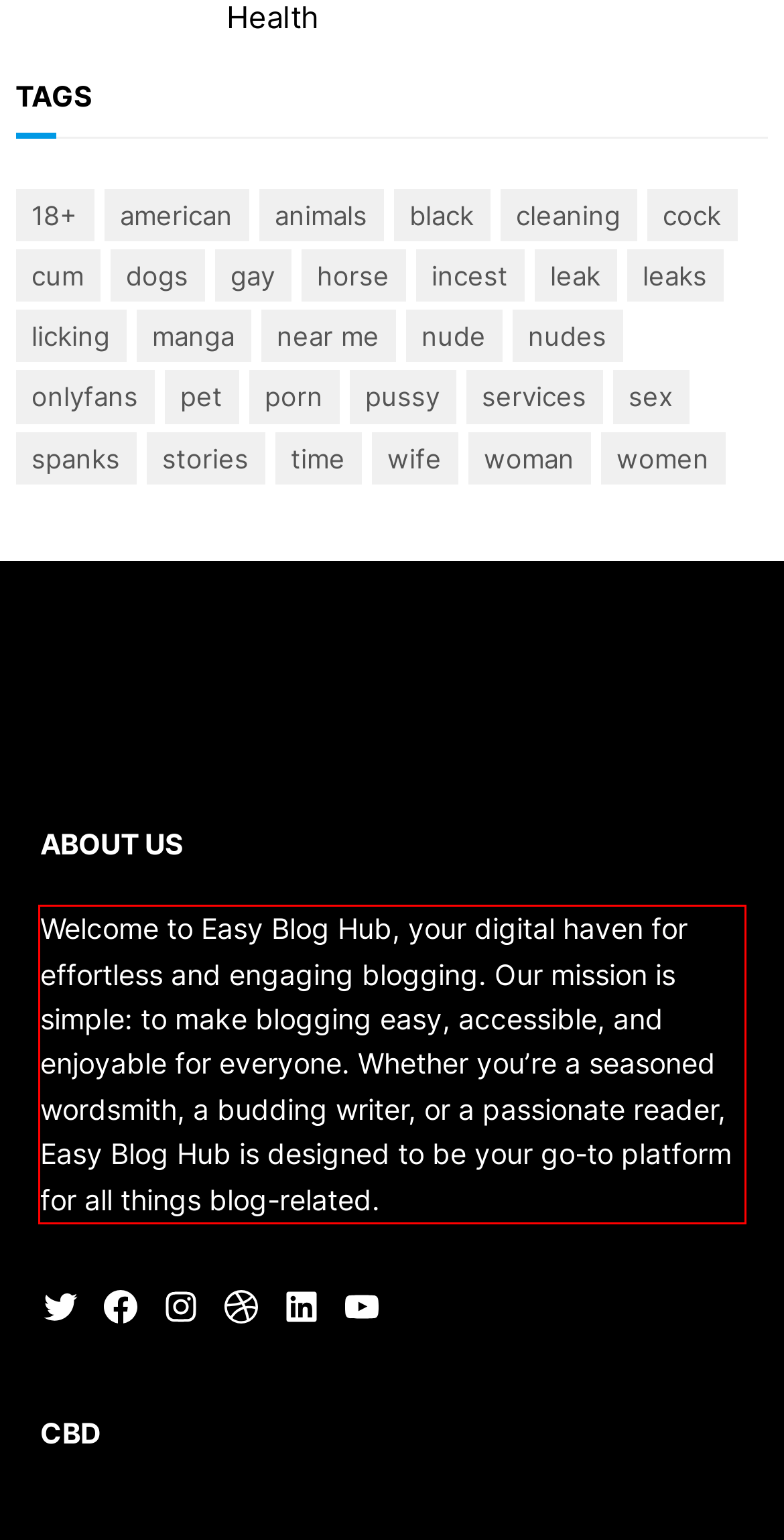You are provided with a screenshot of a webpage that includes a red bounding box. Extract and generate the text content found within the red bounding box.

Welcome to Easy Blog Hub, your digital haven for effortless and engaging blogging. Our mission is simple: to make blogging easy, accessible, and enjoyable for everyone. Whether you’re a seasoned wordsmith, a budding writer, or a passionate reader, Easy Blog Hub is designed to be your go-to platform for all things blog-related.